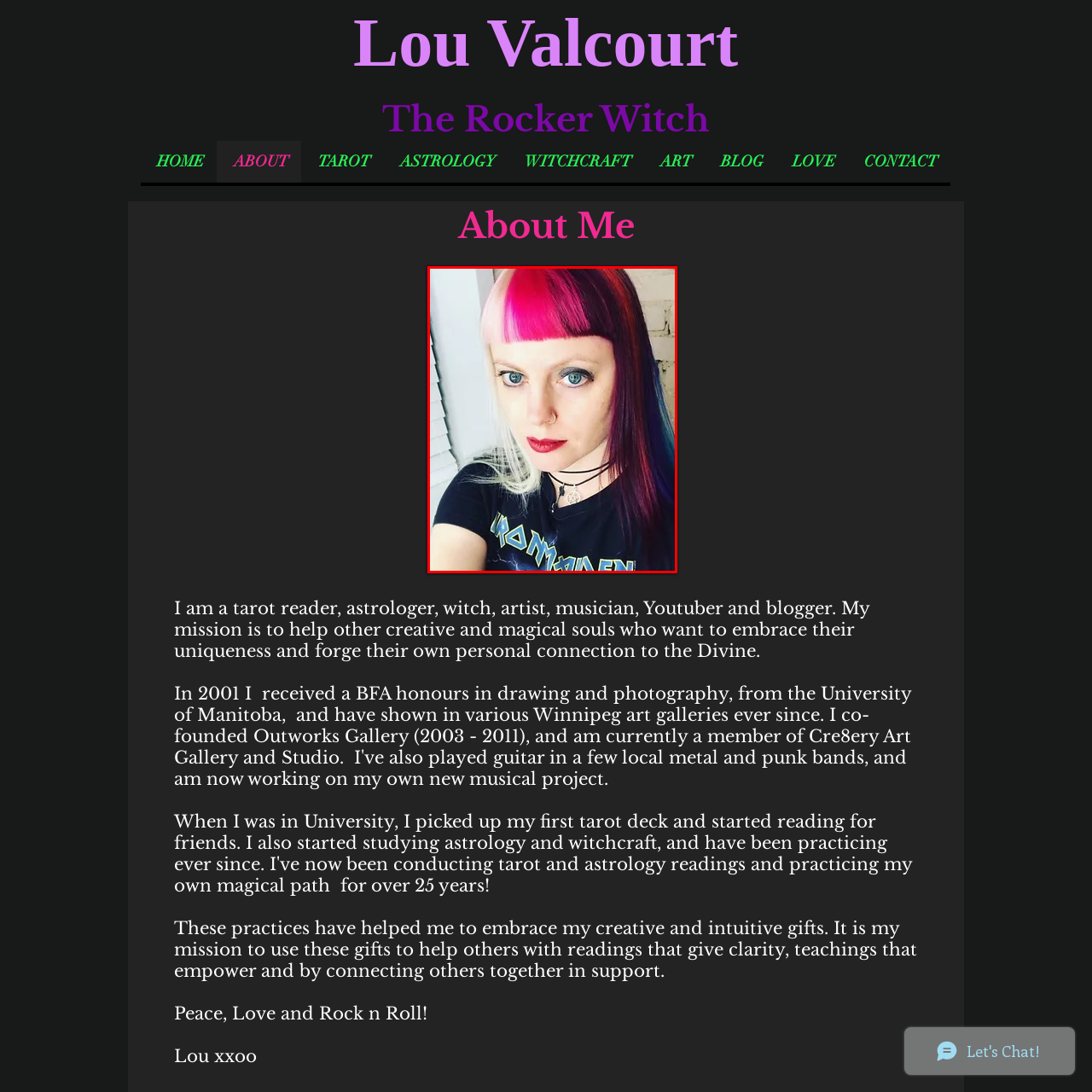Pay attention to the image encircled in red and give a thorough answer to the subsequent question, informed by the visual details in the image:
What is the lighting in the background like?

The caption describes the background as having soft natural light filtering through partially open blinds, which creates a warm and relaxed atmosphere in the scene.